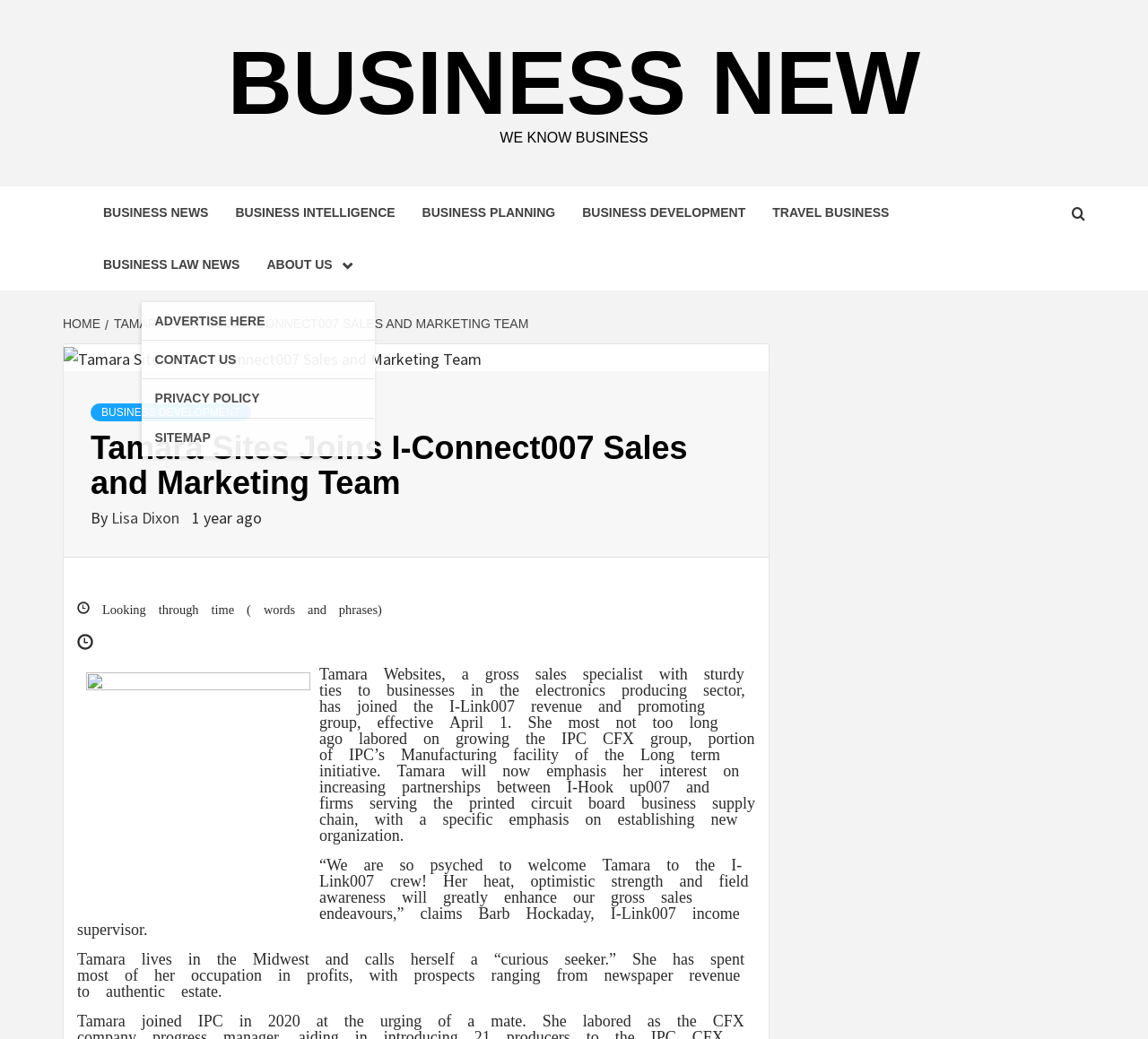Where does Tamara Sites live?
Answer the question with a single word or phrase, referring to the image.

Midwest